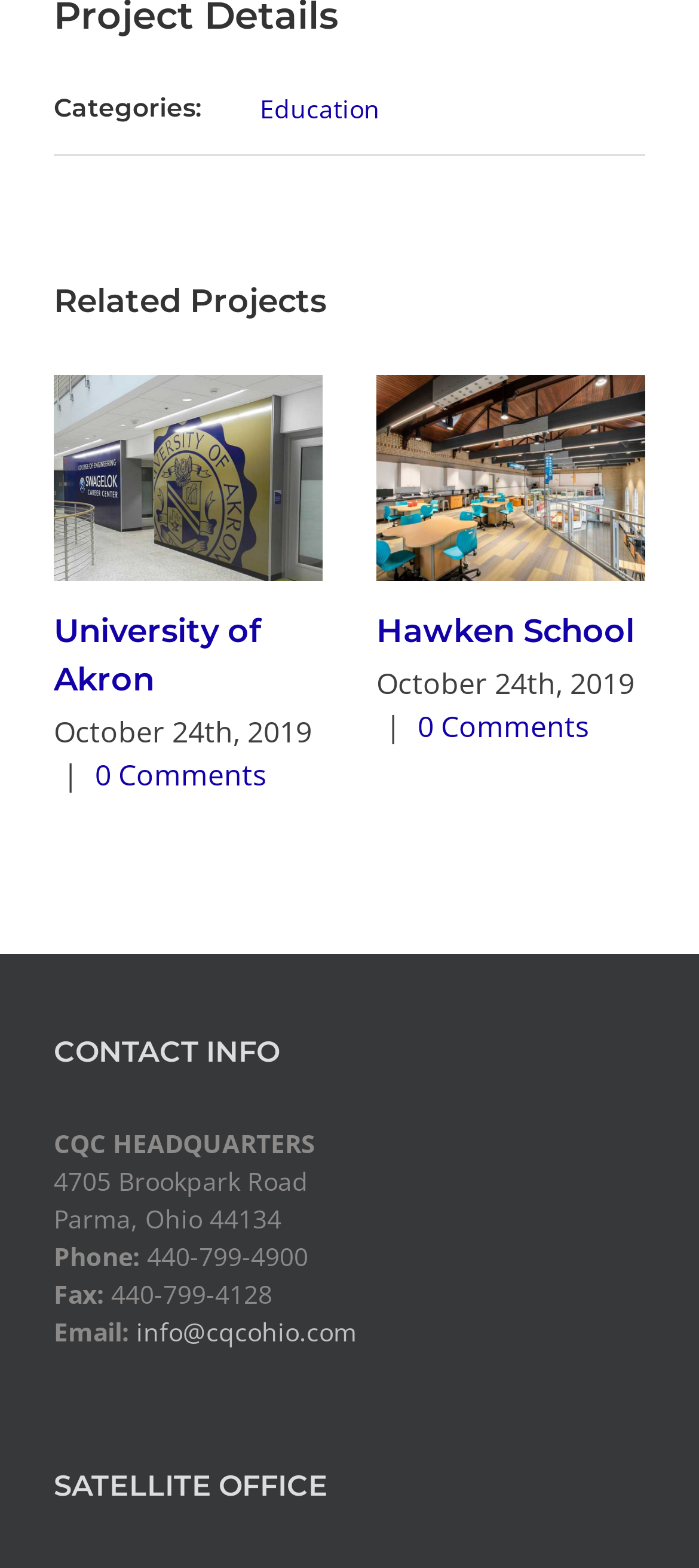Find the bounding box coordinates of the element I should click to carry out the following instruction: "Send an email to info@cqcohio.com".

[0.195, 0.838, 0.51, 0.86]